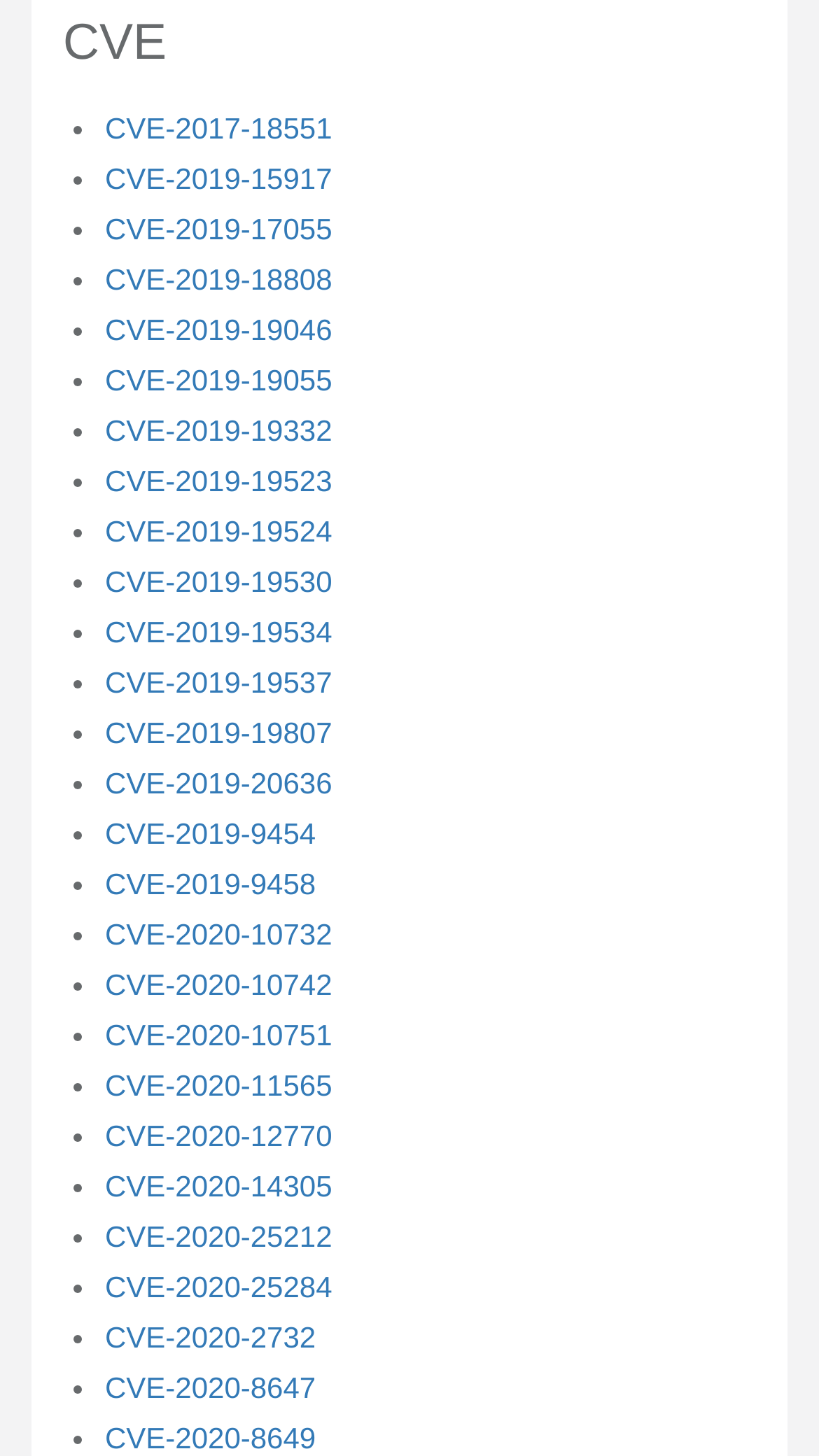Using the description "CVE-2020-8647", locate and provide the bounding box of the UI element.

[0.128, 0.942, 0.386, 0.965]